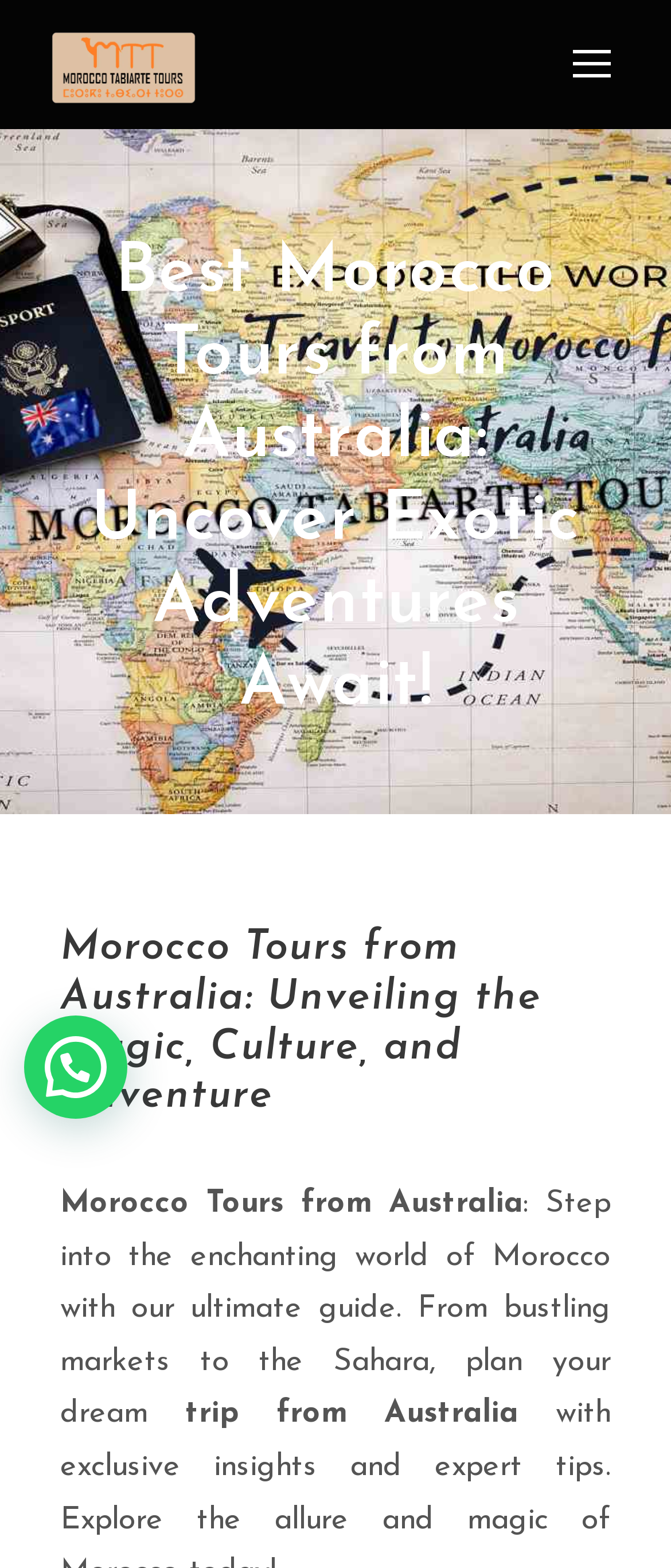Using the information in the image, give a detailed answer to the following question: What is the tone of the webpage content?

The webpage content, including headings and text, has an inviting tone, encouraging users to 'Step into the enchanting world of Morocco' and 'plan your dream trip from Australia', suggesting a welcoming and enthusiastic approach to promoting Morocco tours.